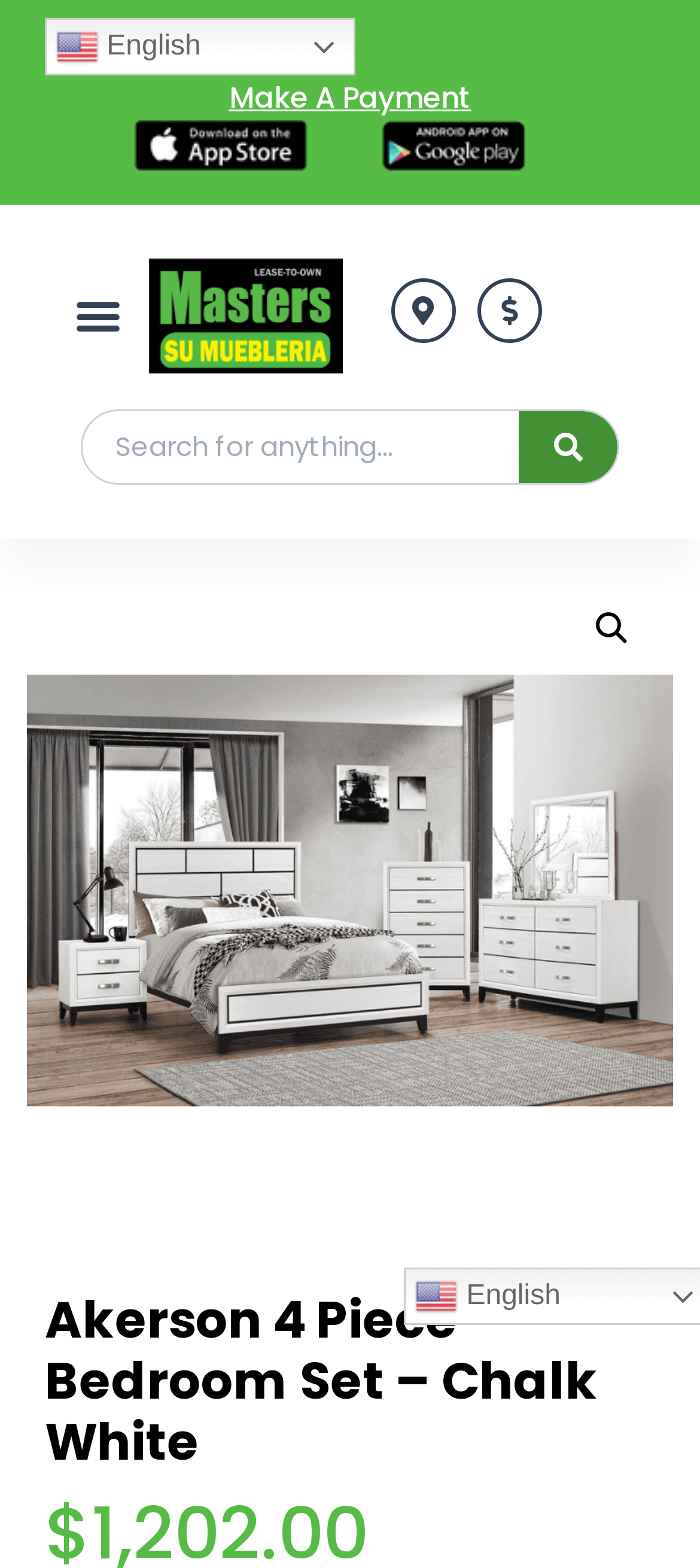Elaborate on the information and visuals displayed on the webpage.

The webpage appears to be a product page for the "Akerson 4 Piece Bedroom Set" in Chalk White color. At the top left, there is a link to switch the language to English, accompanied by a small flag icon. Below this, there are three links: "Make A Payment" on the top right, and two empty links on either side of the page.

A menu toggle button is located on the top left, which is not expanded. Below this, there are three more links, followed by a search bar that spans most of the page width. The search bar has a search box and a search button. On the top right, there is a link with a magnifying glass icon.

The main content of the page is a large figure that takes up most of the page, containing an image of the bedroom set. Above this image, there are two headings: the product name "Akerson 4 Piece Bedroom Set – Chalk White" and the price "$1,202.00". To the right of the price, there is a small image, likely a flag icon.

Overall, the page has a simple layout with a focus on showcasing the product image and providing basic information about the product.